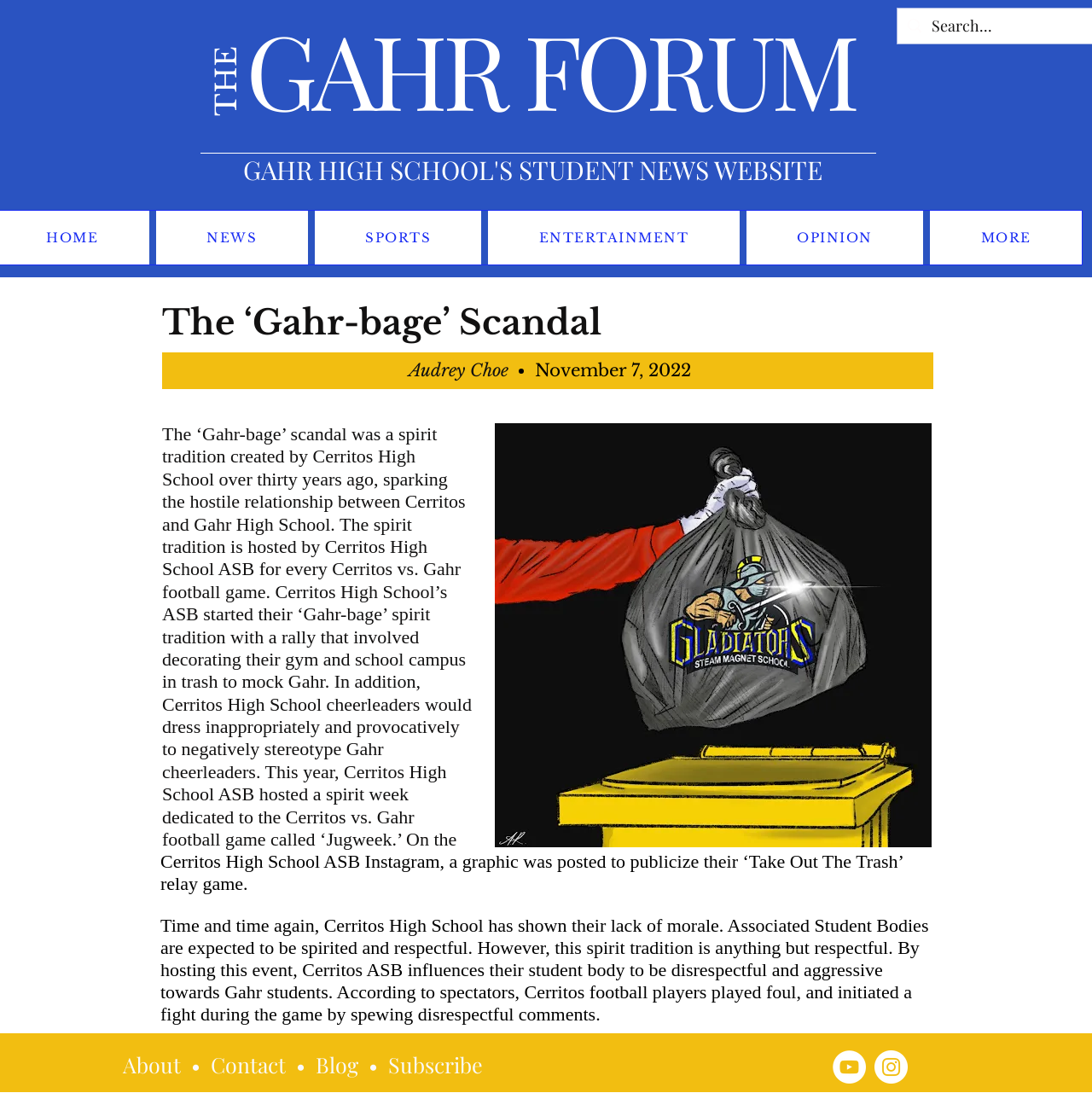Can you show the bounding box coordinates of the region to click on to complete the task described in the instruction: "Subscribe to the newsletter"?

[0.355, 0.961, 0.447, 0.987]